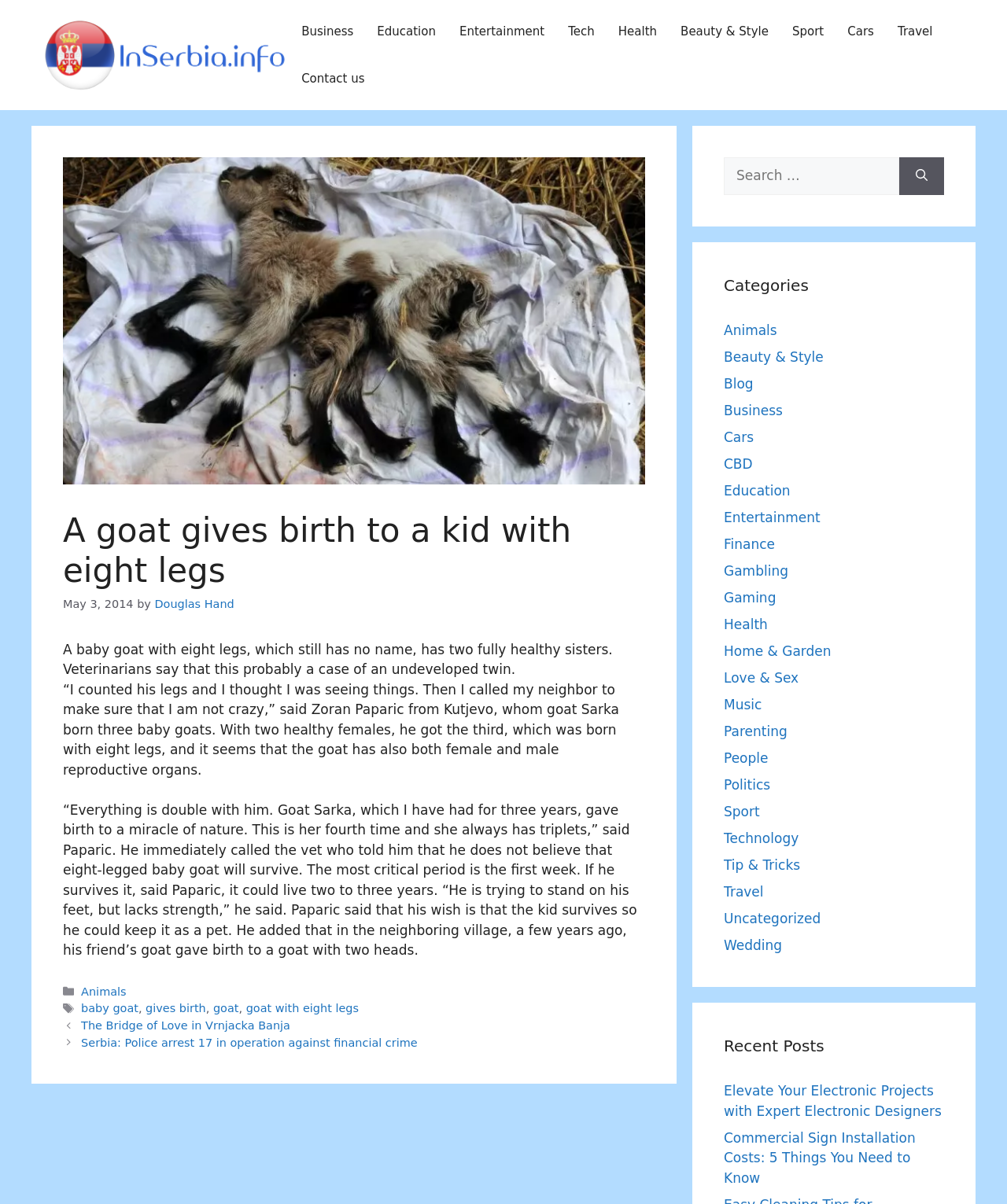Find the bounding box coordinates of the element to click in order to complete the given instruction: "Search for something."

[0.719, 0.131, 0.893, 0.162]